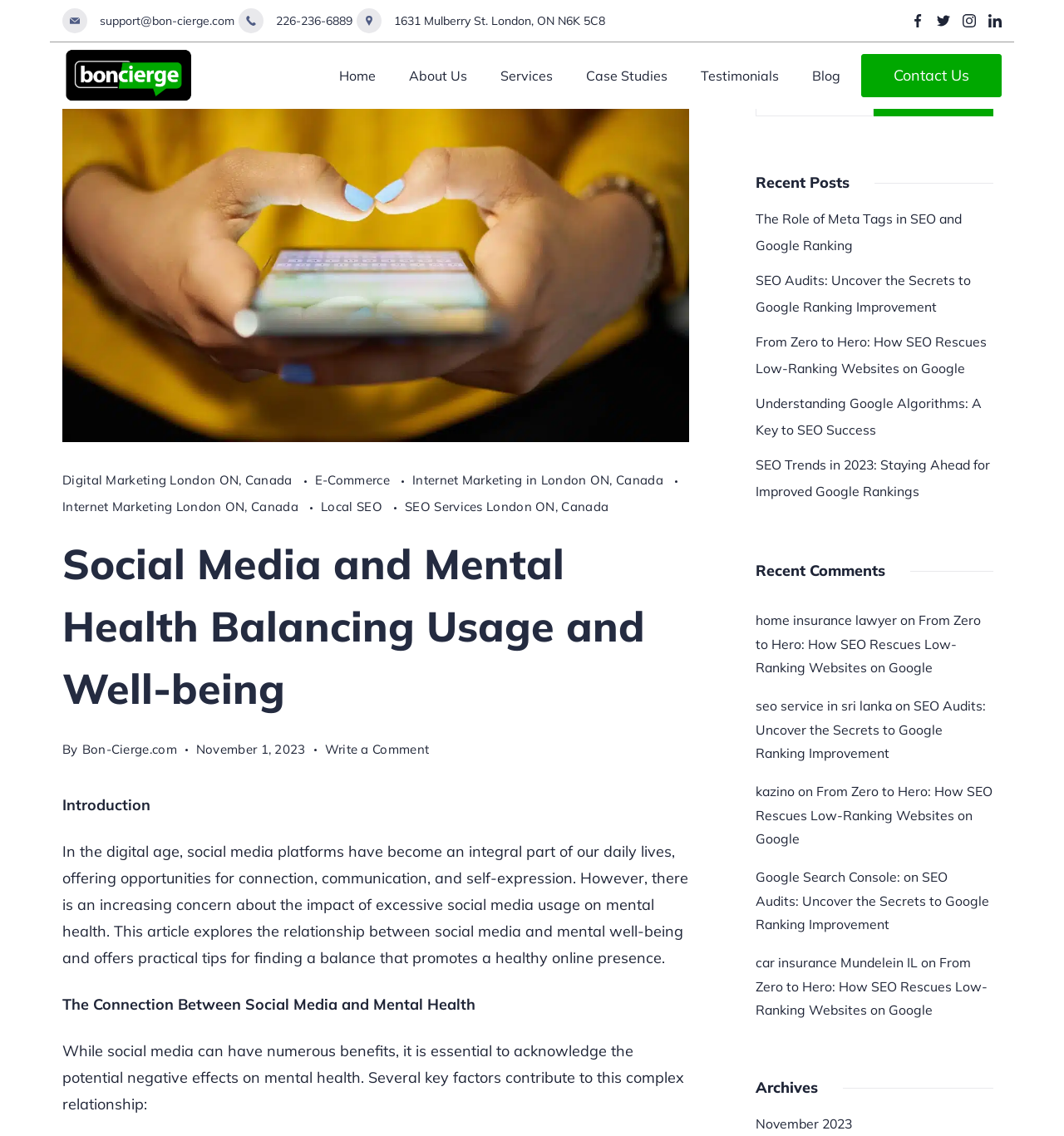Predict the bounding box of the UI element based on this description: "car insurance Mundelein IL".

[0.71, 0.84, 0.862, 0.855]